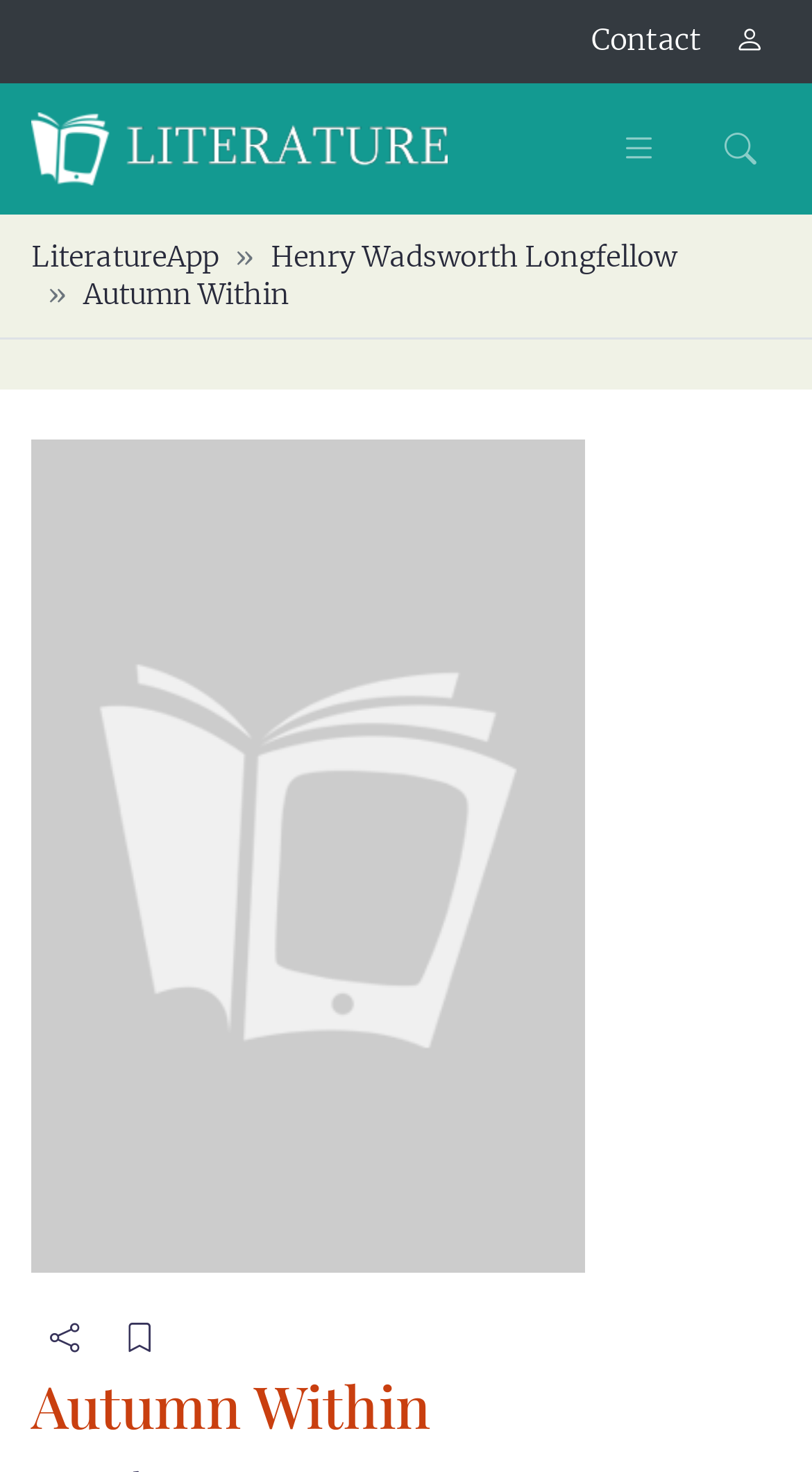Determine the bounding box coordinates of the area to click in order to meet this instruction: "login to the website".

[0.885, 0.0, 0.962, 0.056]